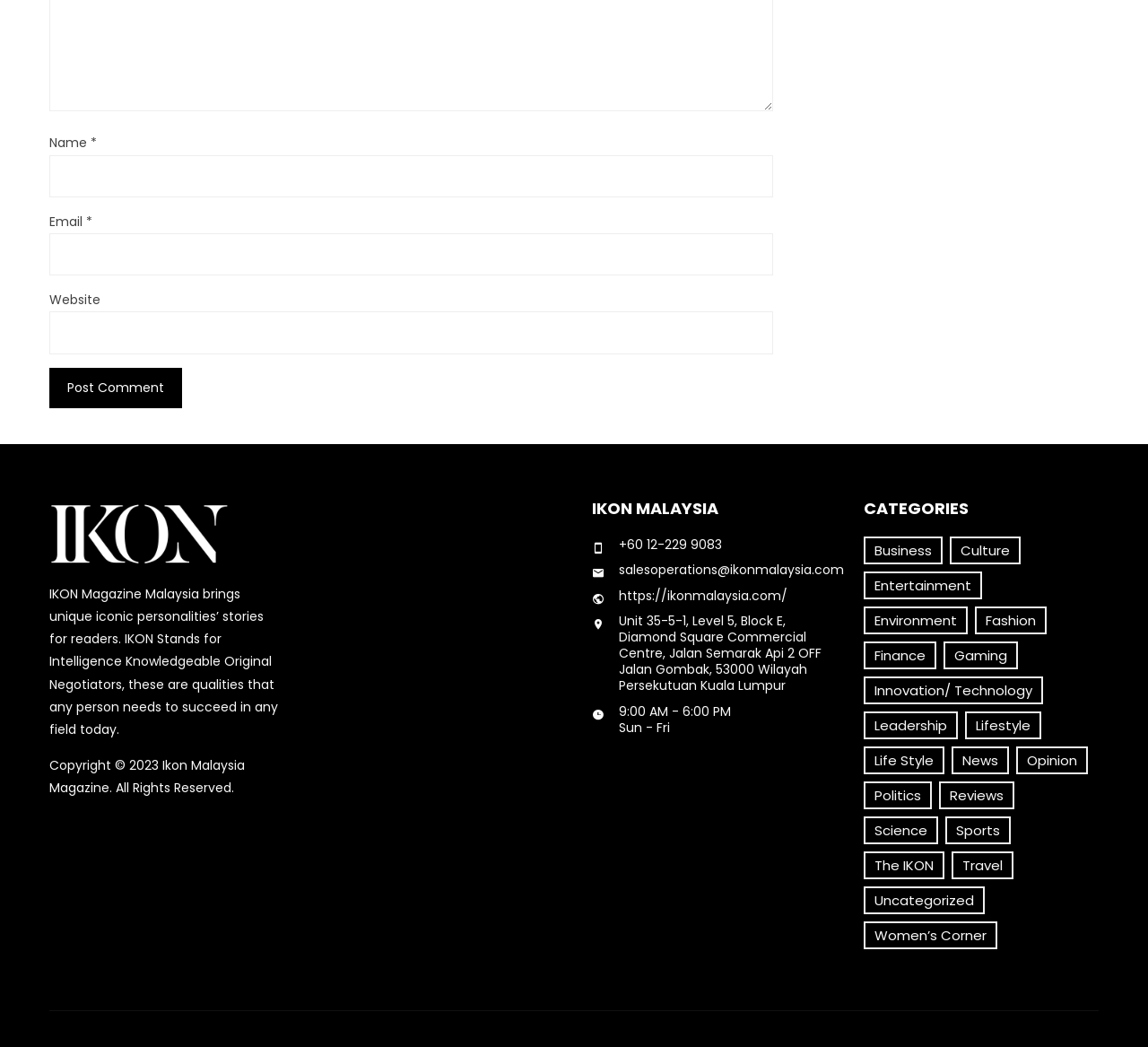Use the details in the image to answer the question thoroughly: 
What is the contact email of the magazine?

The contact email of the magazine can be found in the StaticText element with the text 'salesoperations@ikonmalaysia.com' located at the top-right section of the webpage, below the phone number.